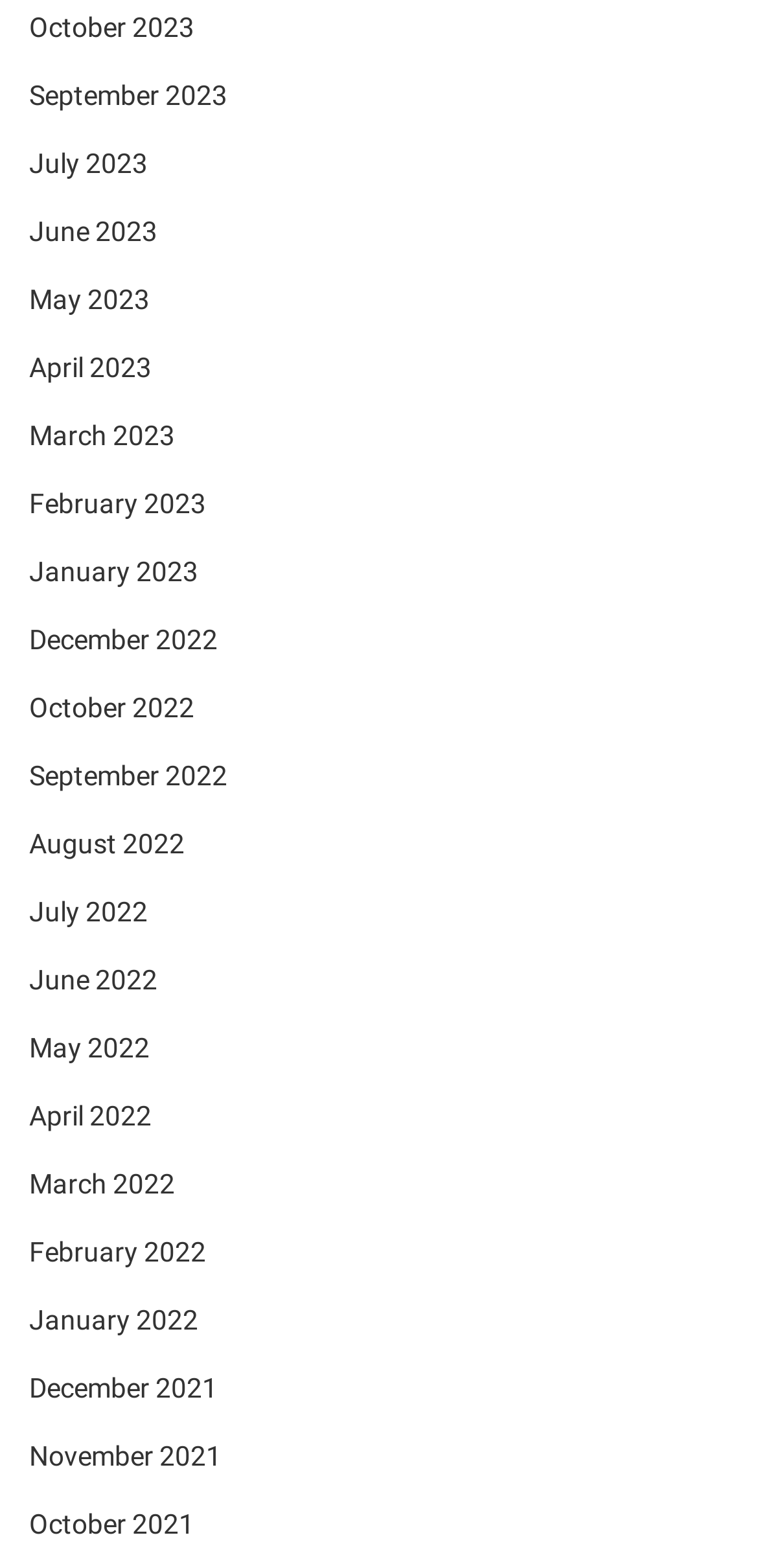Respond to the question with just a single word or phrase: 
What is the earliest month listed?

October 2021